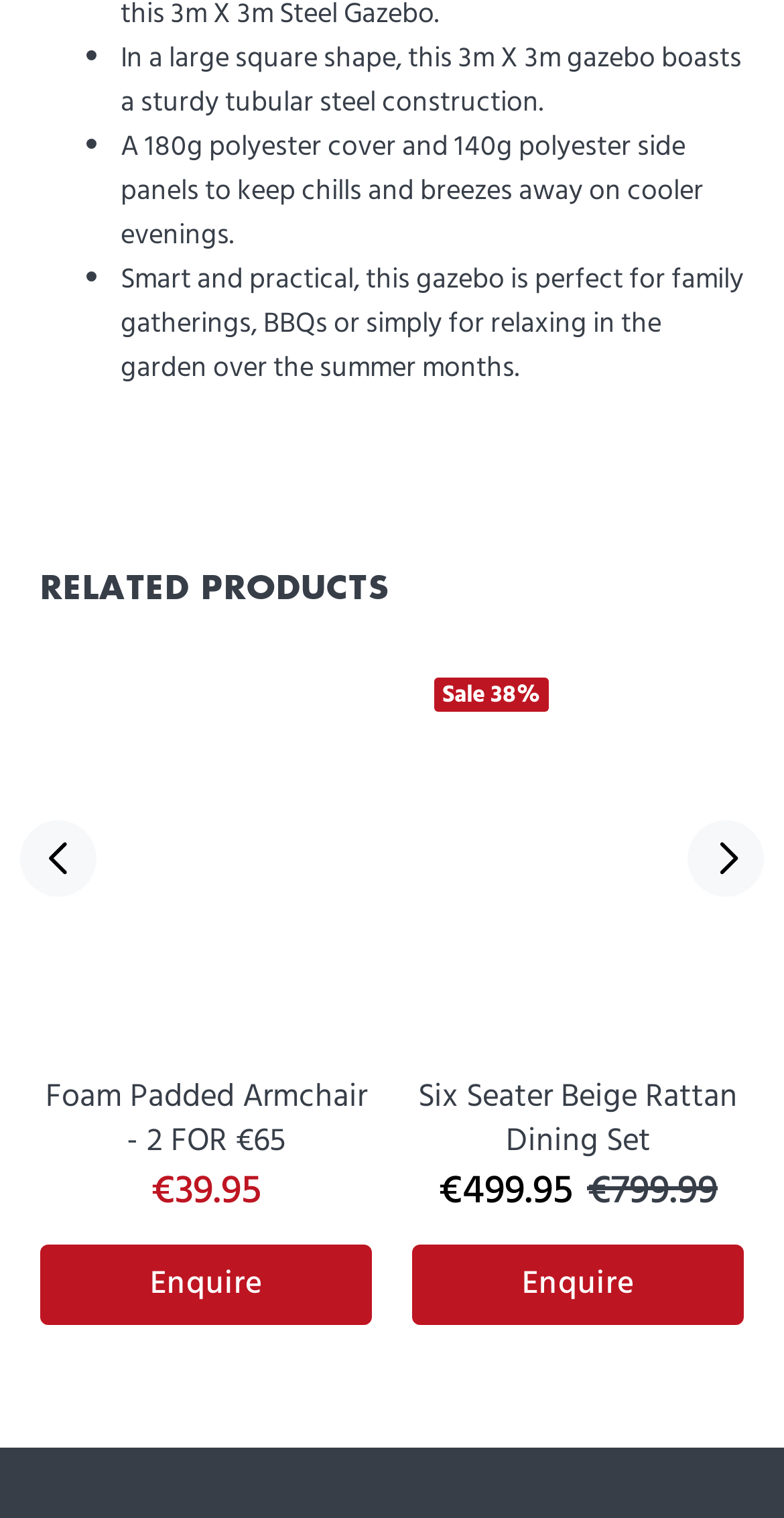Refer to the screenshot and answer the following question in detail:
What is the purpose of the gazebo?

According to the text, 'Smart and practical, this gazebo is perfect for family gatherings, BBQs or simply for relaxing in the garden over the summer months.', the purpose of the gazebo is for family gatherings, BBQs, and relaxing.